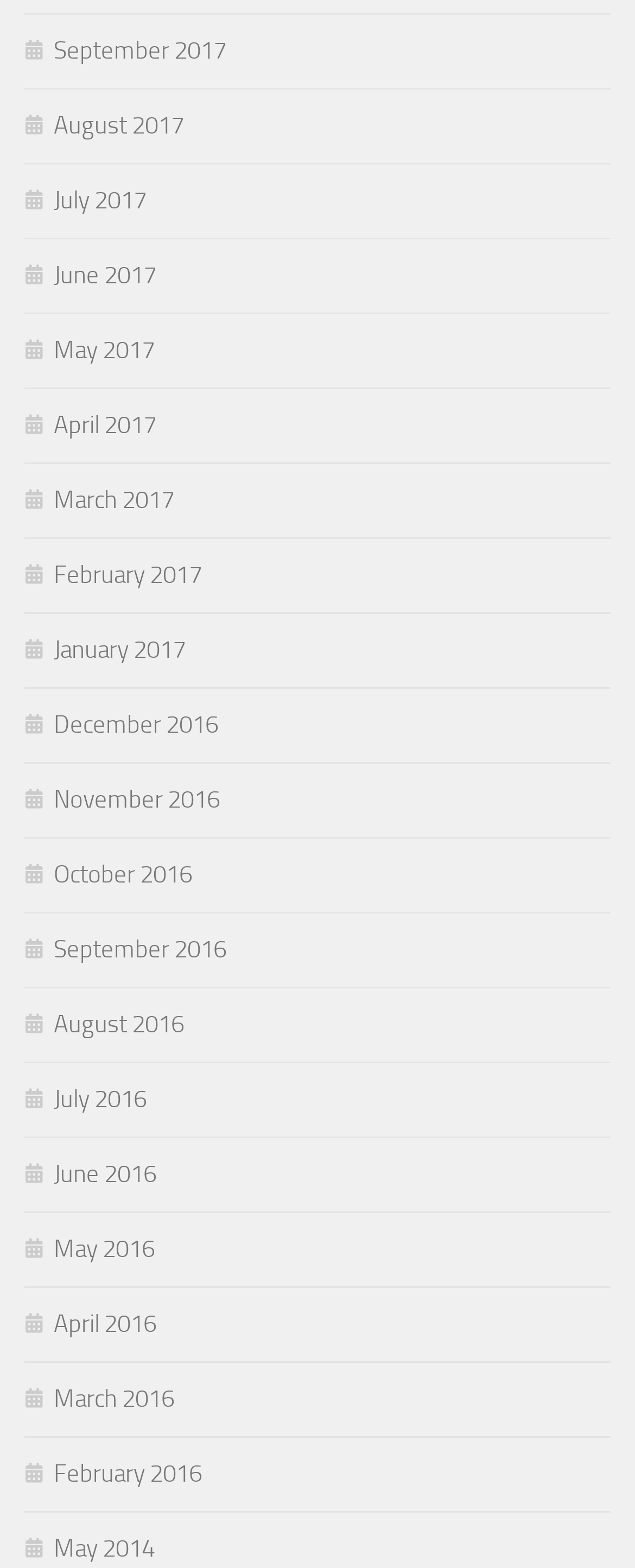Please identify the bounding box coordinates of the element's region that should be clicked to execute the following instruction: "view September 2017". The bounding box coordinates must be four float numbers between 0 and 1, i.e., [left, top, right, bottom].

[0.038, 0.023, 0.356, 0.042]